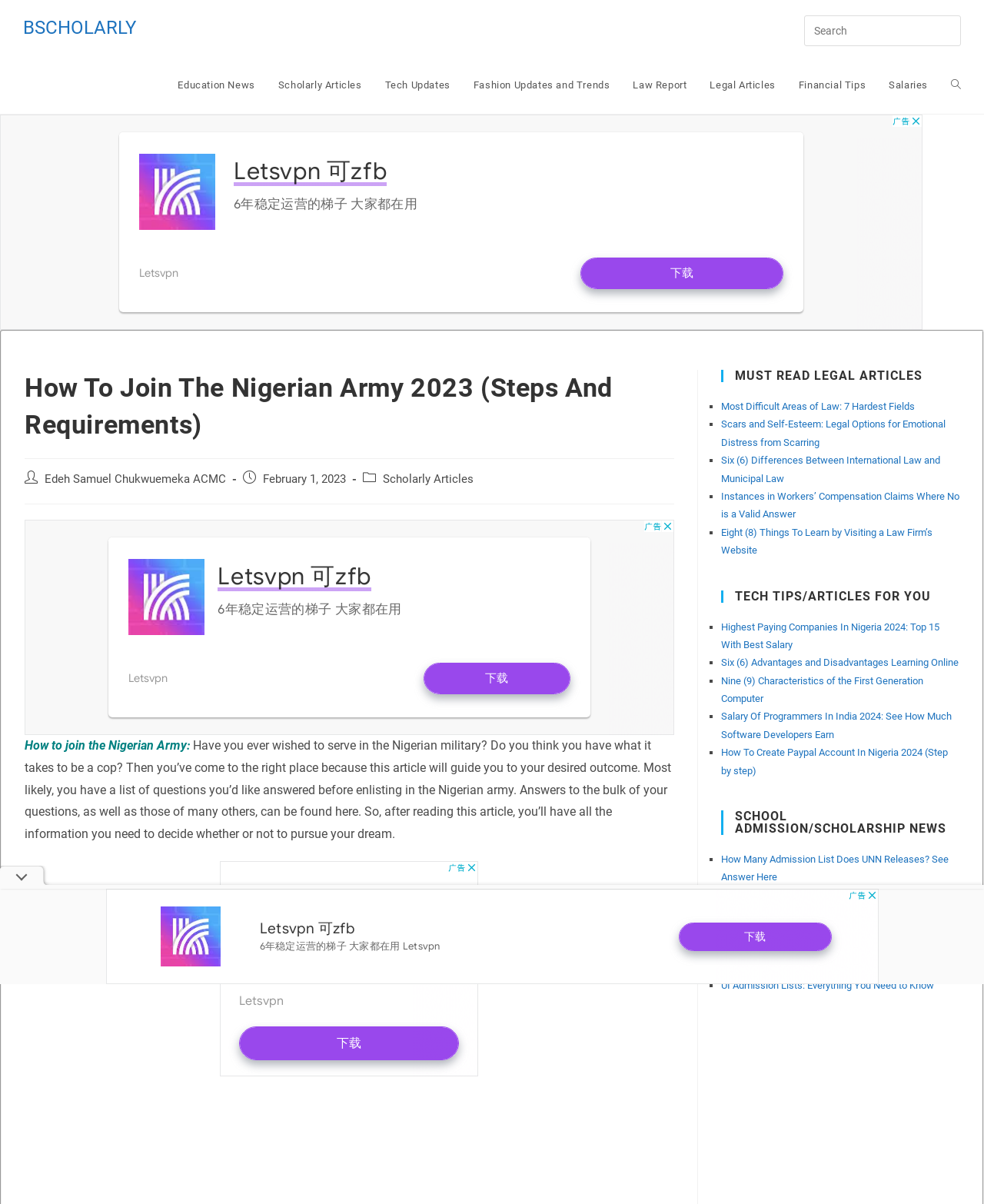Provide an in-depth description of the elements and layout of the webpage.

The webpage is about joining the Nigerian Army, with a focus on the requirements and steps to take. At the top, there is a navigation menu with links to various categories, including Education News, Scholarly Articles, Tech Updates, and more. Below this, there is a search bar where users can input their search queries.

The main content of the page is divided into two sections. On the left, there is a lengthy article that provides detailed information on how to join the Nigerian Army, including the qualifications and requirements. The article is written in a conversational tone and includes several paragraphs of text.

On the right, there is a sidebar with several sections. The top section is titled "MUST READ LEGAL ARTICLES" and features a list of links to various legal articles. Below this, there is a section titled "TECH TIPS/ARTICLES FOR YOU" with links to tech-related articles. Further down, there is a section titled "SCHOOL ADMISSION/SCHOLARSHIP NEWS" with links to articles related to school admissions and scholarships.

Throughout the page, there are several advertisements and iframes, including a large banner ad at the top and several smaller ads scattered throughout the content. There are also several images, including a small icon at the top of the page.

In terms of layout, the page is well-organized, with clear headings and concise text. The use of white space and font sizes helps to create a clear hierarchy of information, making it easy to navigate and read.